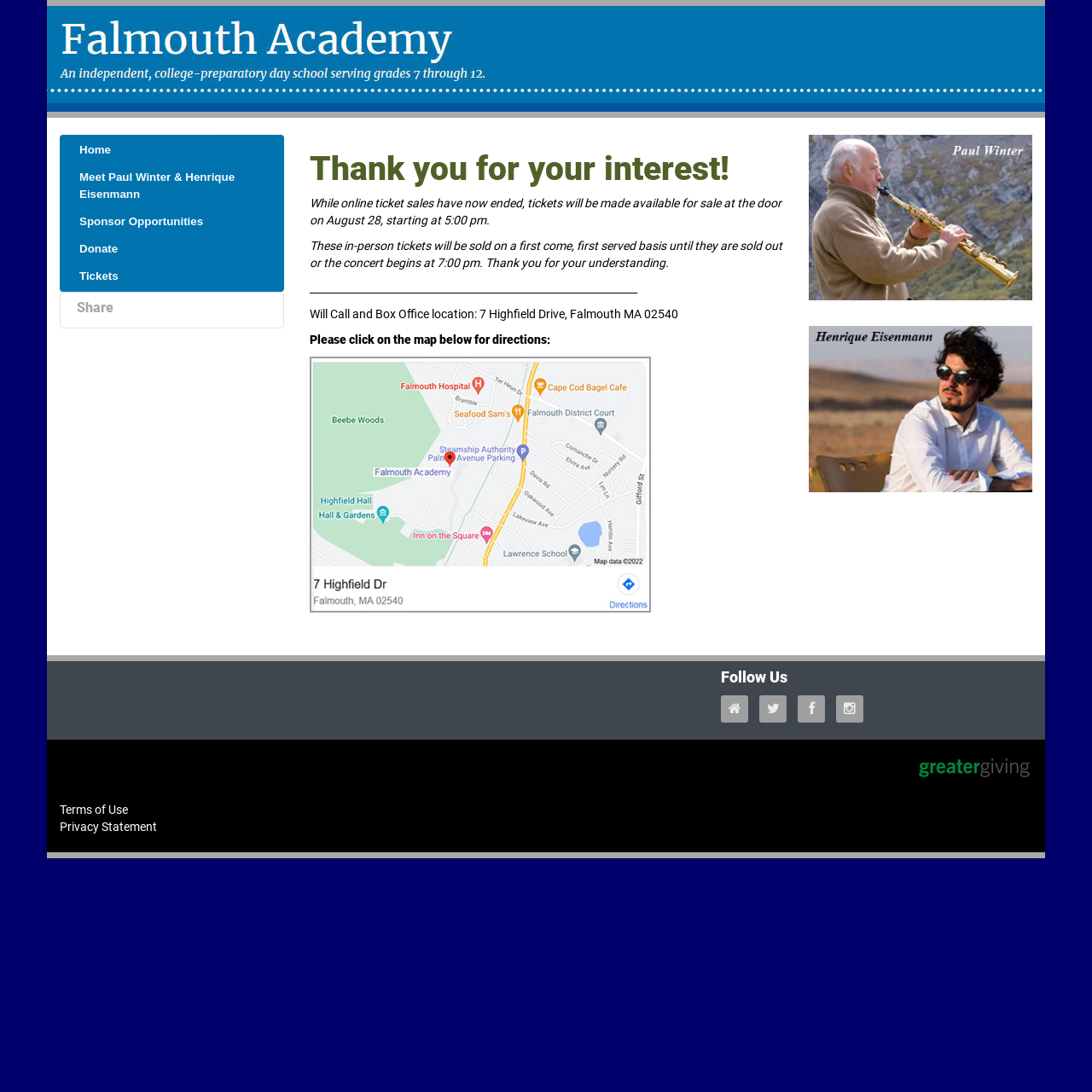Give a comprehensive overview of the webpage, including key elements.

The webpage is titled "Box Office" and appears to be an event page for a concert or show. At the top left, there is an event logo image. Below the logo, there are five navigation links: "Home", "Meet Paul Winter & Henrique Eisenmann", "Sponsor Opportunities", "Donate", and "Tickets". 

To the right of the navigation links, there is a heading "Share" followed by a non-descriptive text element. Below this, there is a prominent heading "Thank you for your interest!" with a message informing visitors that online ticket sales have ended, but tickets will be available at the door on a specific date and time. 

The message is followed by a horizontal line and then details about will call and box office location, along with a link to a map for directions. Below this, there are two images of Paul Winter and Henrique Eisenmann, likely the performers or speakers at the event. 

On the right side of the page, there is a "Follow Us" section with four social media links, each represented by an icon. At the bottom of the page, there is a footer section with a "Powered By Greater Giving" link and image, as well as links to "Terms of Use" and "Privacy Statement".